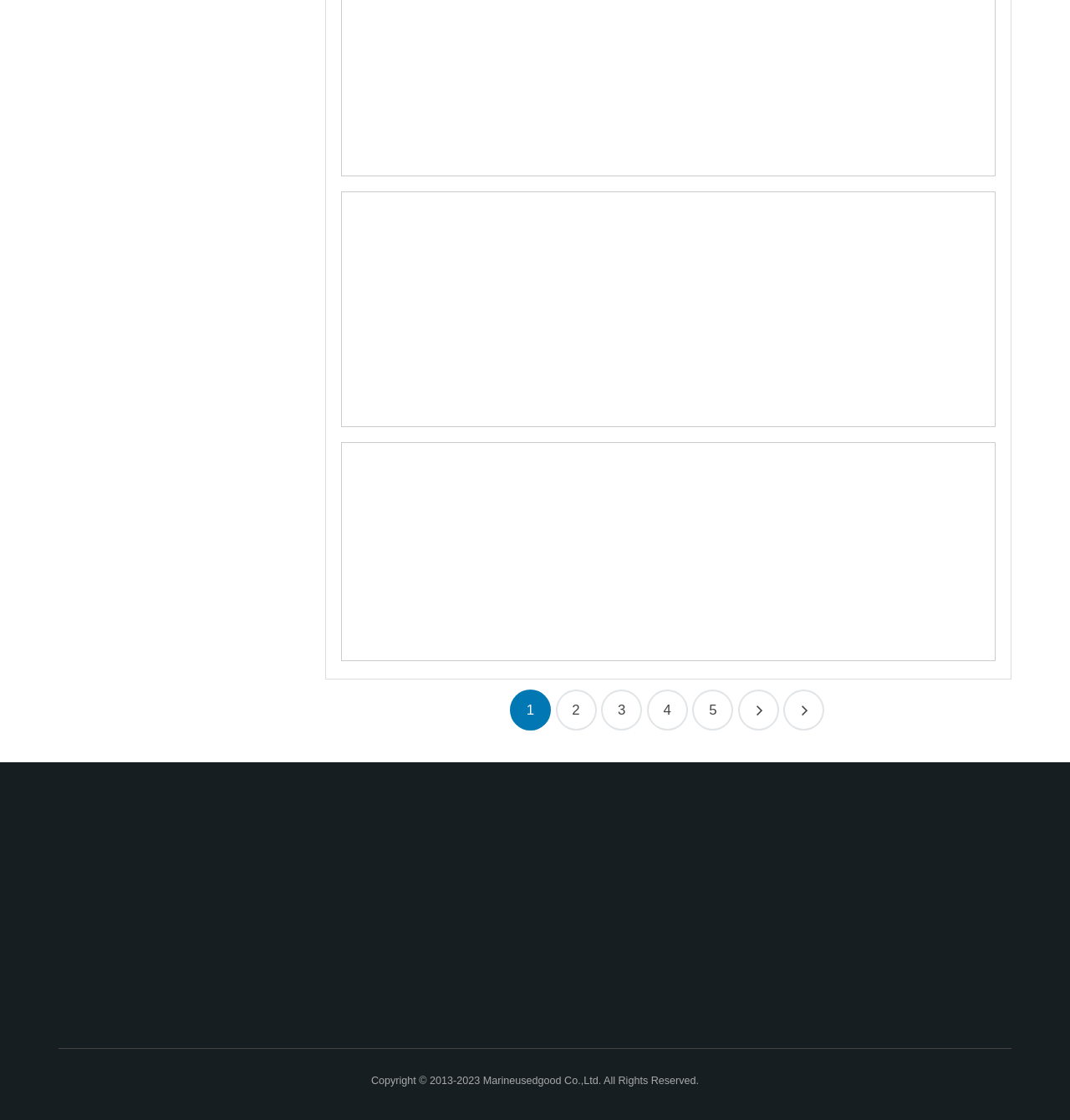What is the purpose of the textbox with the label '*Message'?
Observe the image and answer the question with a one-word or short phrase response.

To send a message